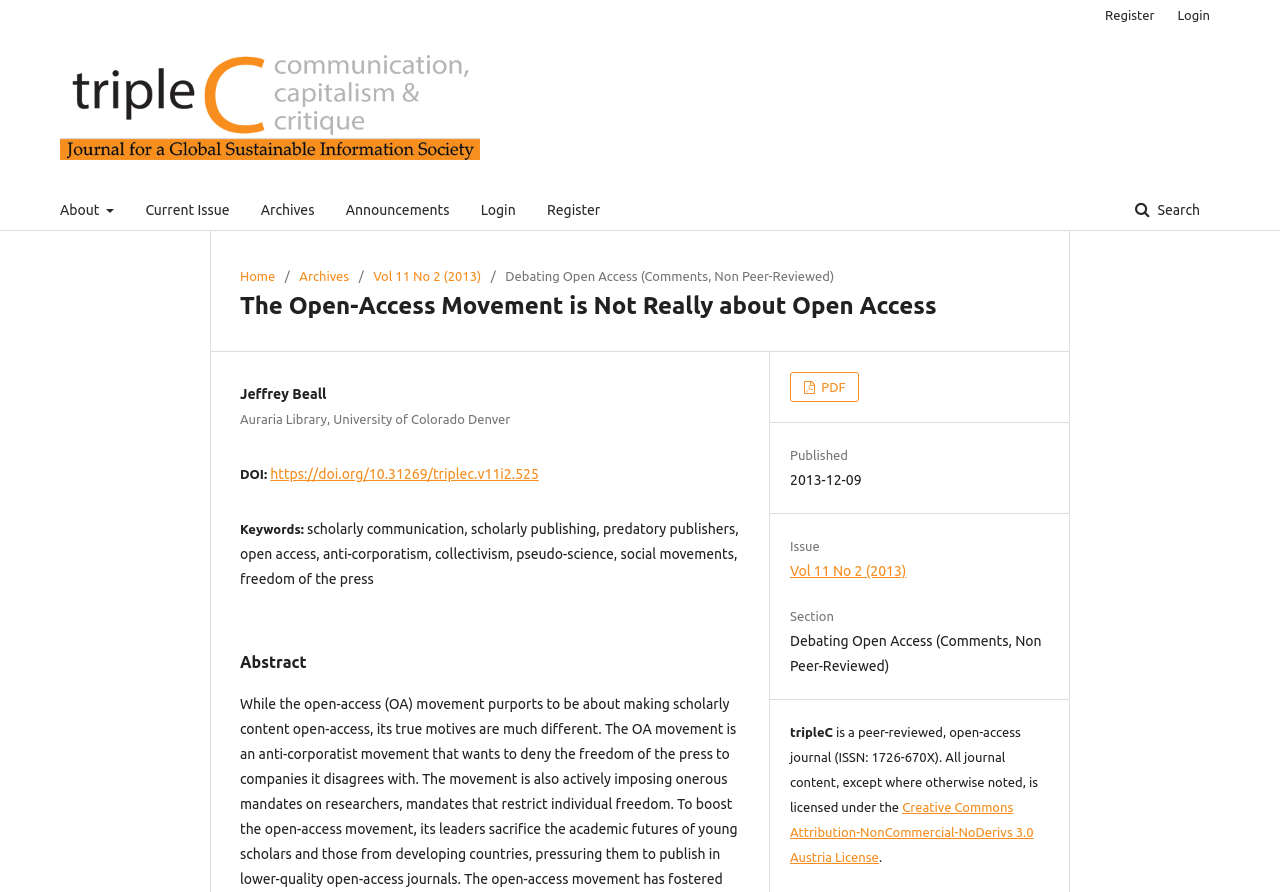What is the title of the article?
Please give a detailed and elaborate answer to the question.

I found the answer by looking at the main heading of the article, which is 'The Open-Access Movement is Not Really about Open Access'. This is the title of the article.